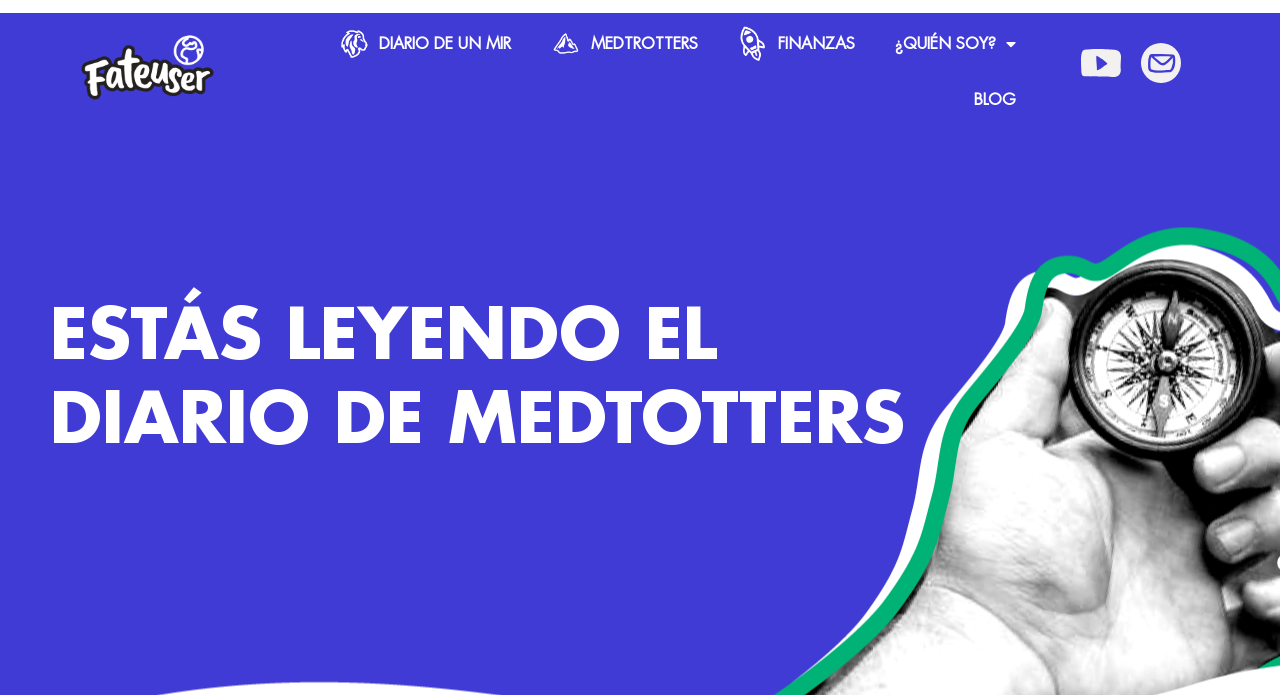Can you extract the primary headline text from the webpage?

ESTÁS LEYENDO EL
DIARIO DE MEDTOTTERS